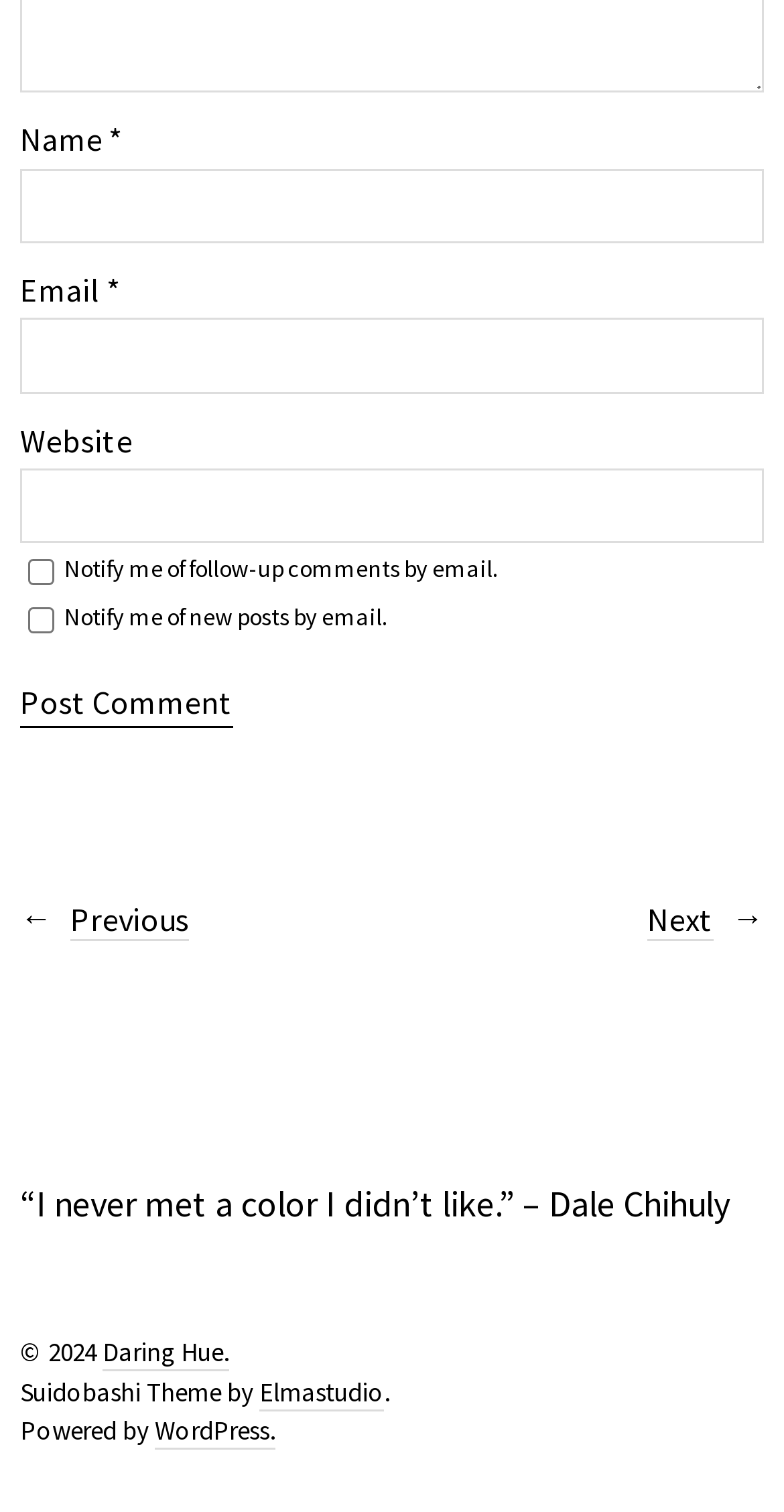Given the element description, predict the bounding box coordinates in the format (top-left x, top-left y, bottom-right x, bottom-right y), using floating point numbers between 0 and 1: Next

[0.826, 0.595, 0.974, 0.623]